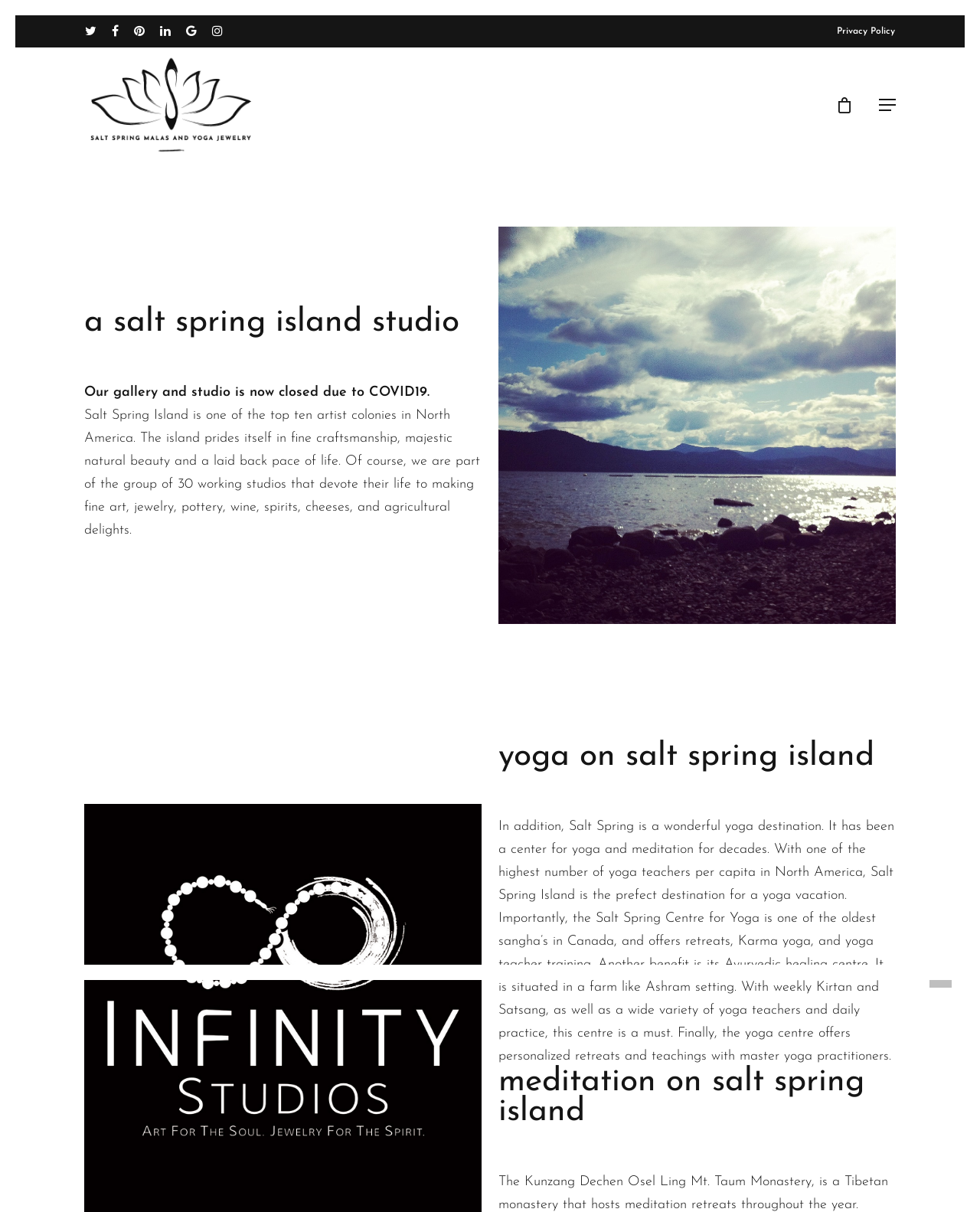How many links are present in the navigation menu?
Look at the screenshot and give a one-word or phrase answer.

9